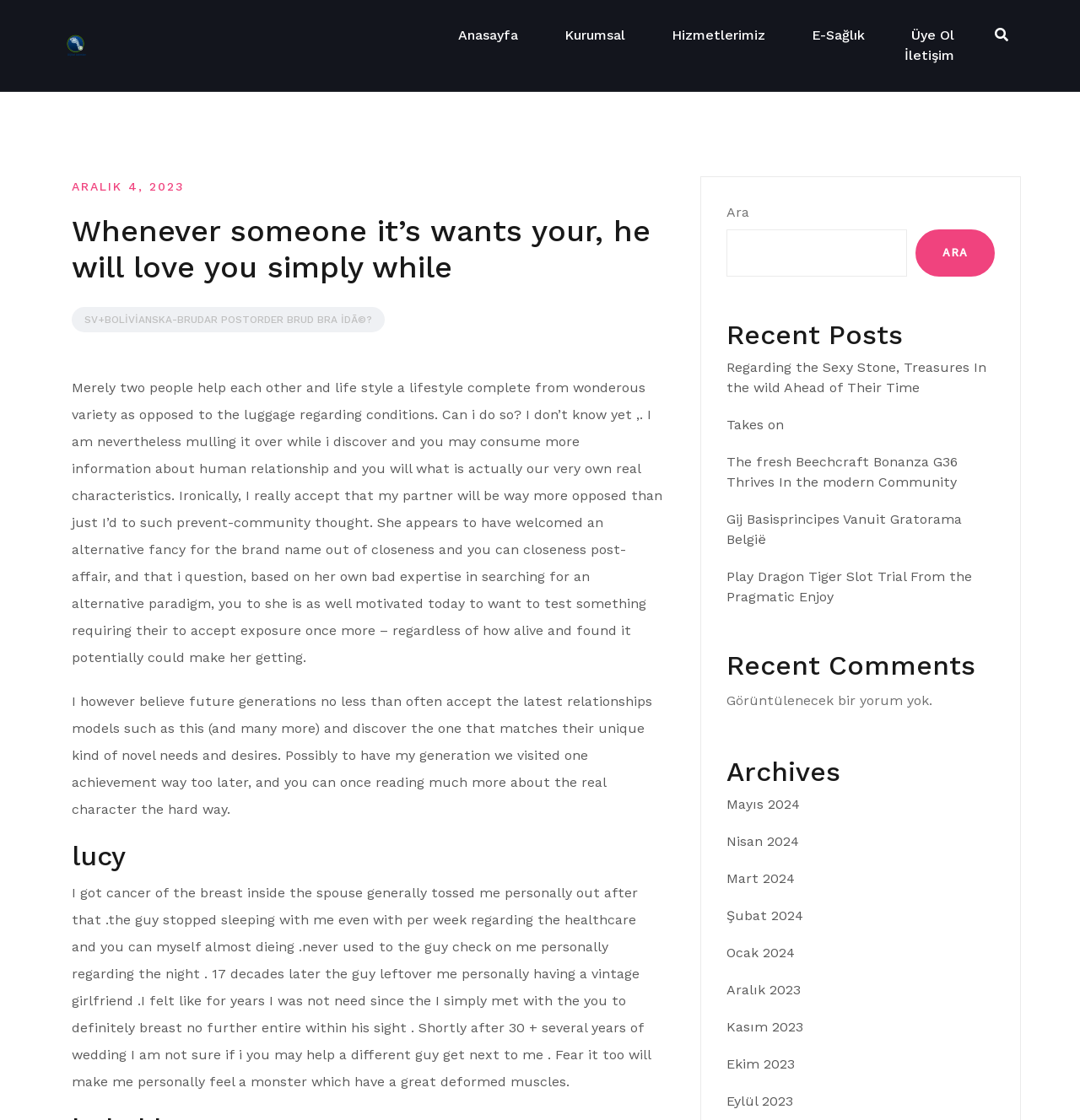Could you find the bounding box coordinates of the clickable area to complete this instruction: "Click on the 'Anasayfa' link"?

[0.424, 0.023, 0.48, 0.041]